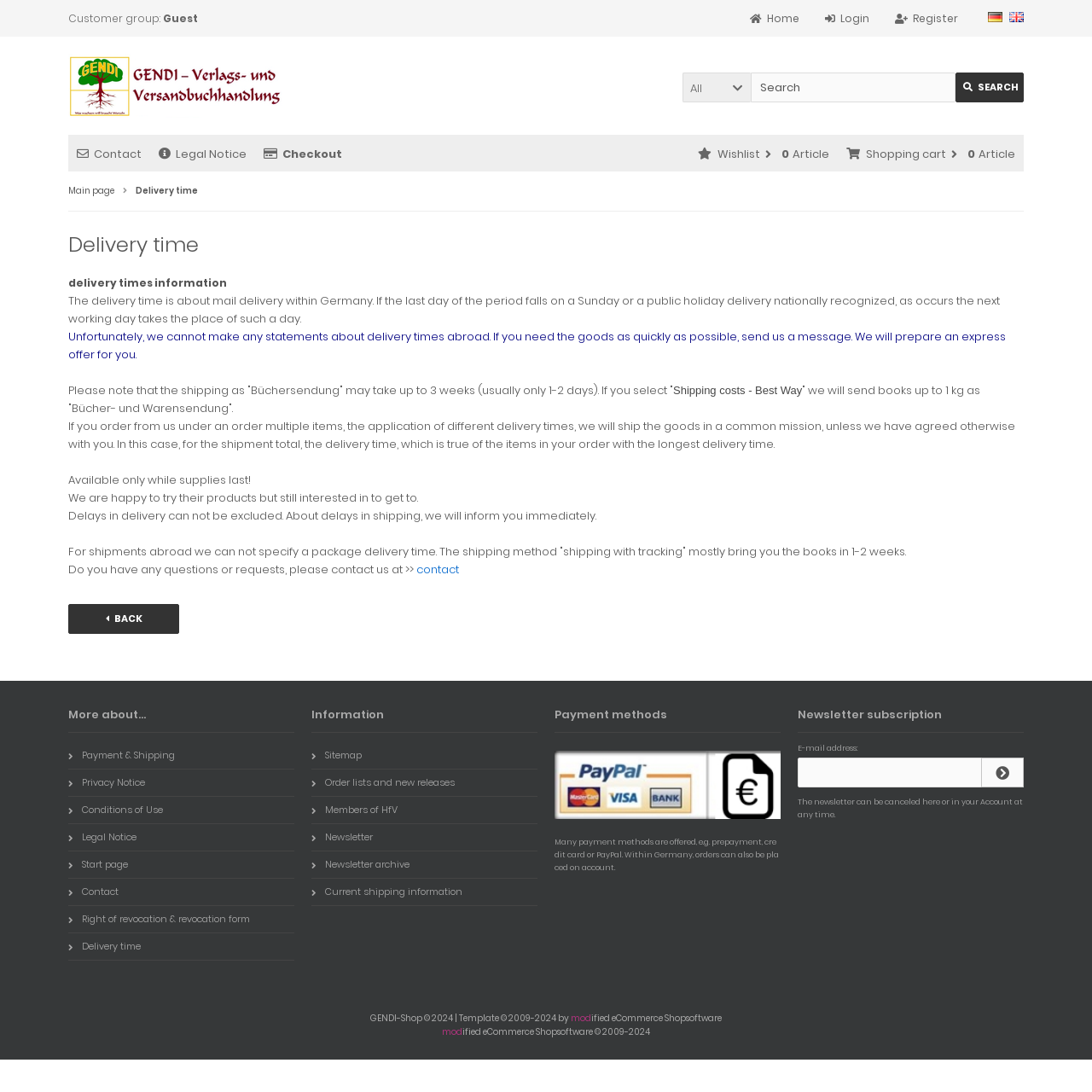Highlight the bounding box coordinates of the element you need to click to perform the following instruction: "Check the delivery time."

[0.062, 0.213, 0.938, 0.239]